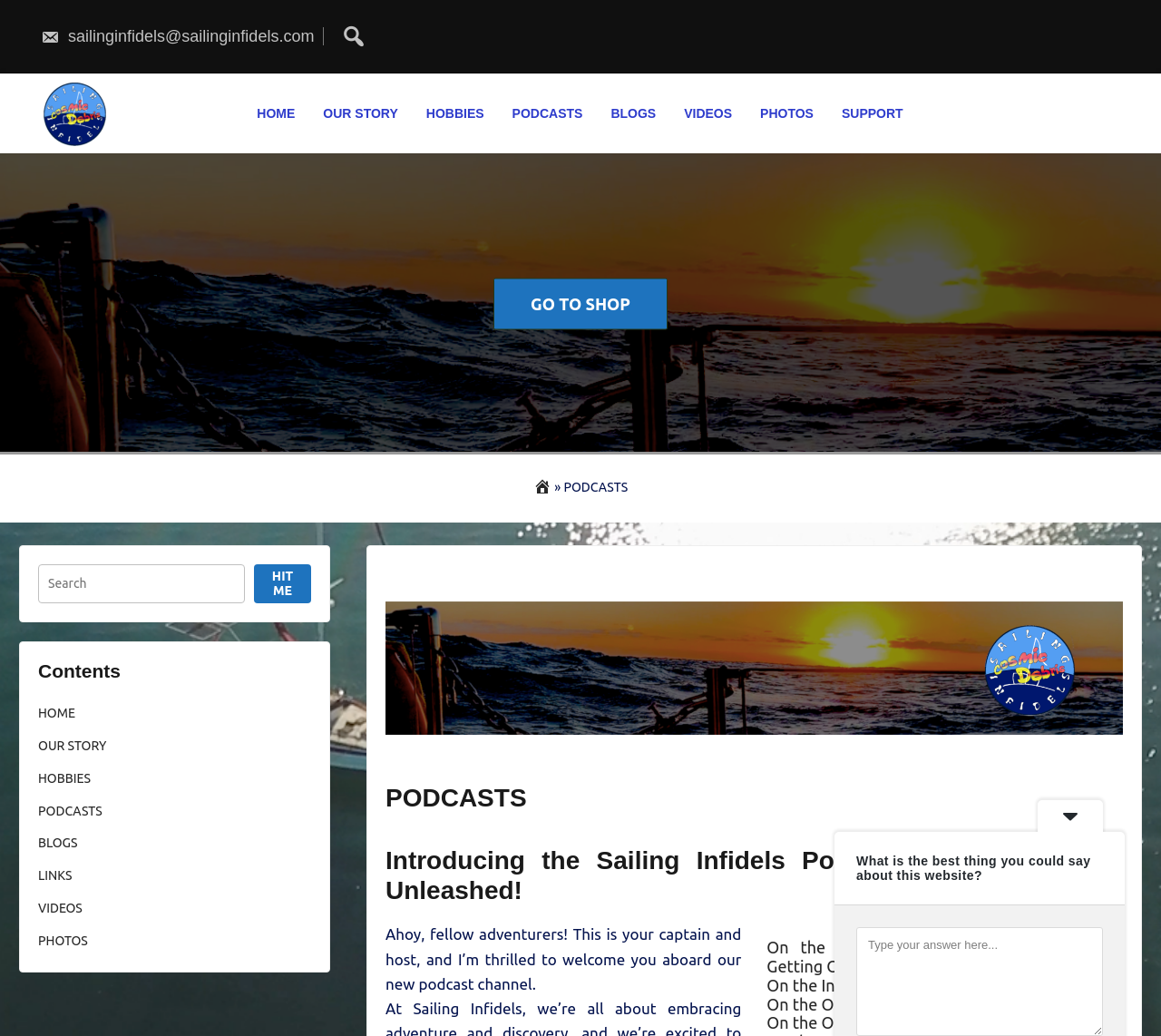What is the theme of the website?
With the help of the image, please provide a detailed response to the question.

The theme of the website can be inferred from the logo 'Logo-Nuevo' and the header image, which suggests a sailing or nautical theme. Additionally, the podcast titles such as 'On the Outside Looking In' and 'On the Inside Wanting Out' also hint at a sailing or adventure theme.